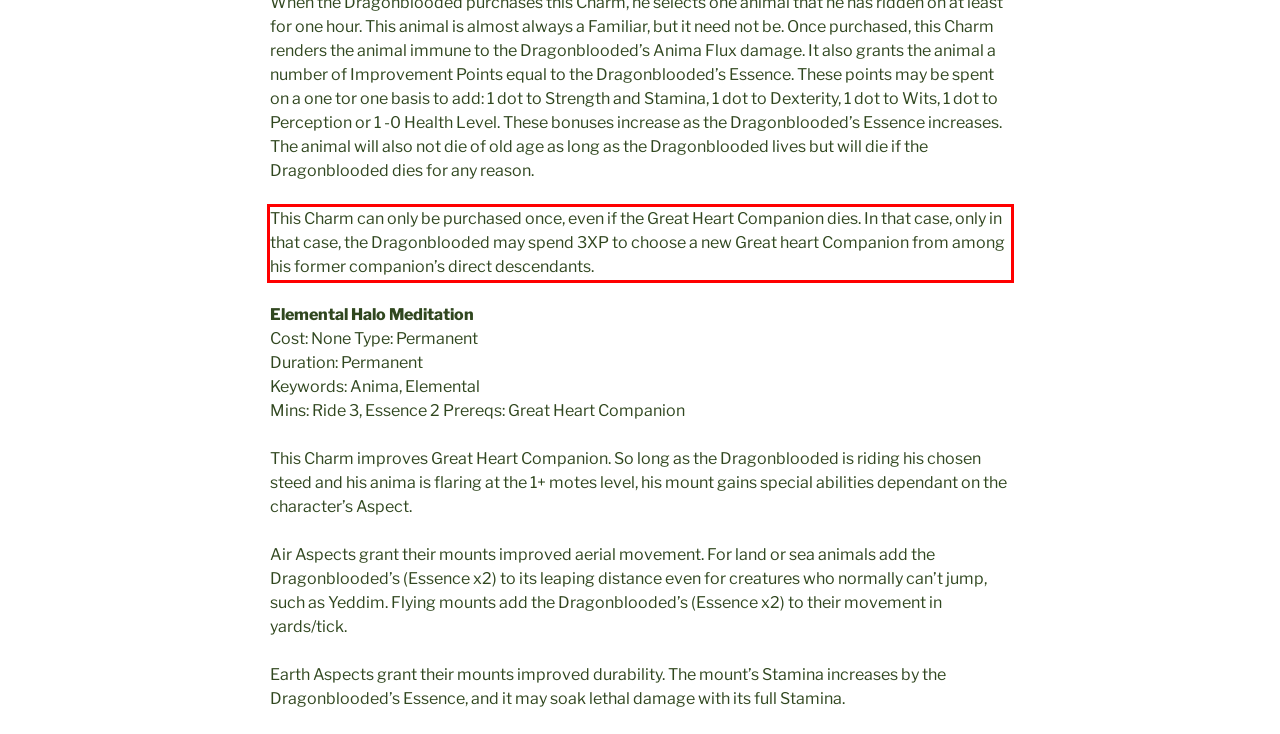Analyze the webpage screenshot and use OCR to recognize the text content in the red bounding box.

This Charm can only be purchased once, even if the Great Heart Companion dies. In that case, only in that case, the Dragonblooded may spend 3XP to choose a new Great heart Companion from among his former companion’s direct descendants.